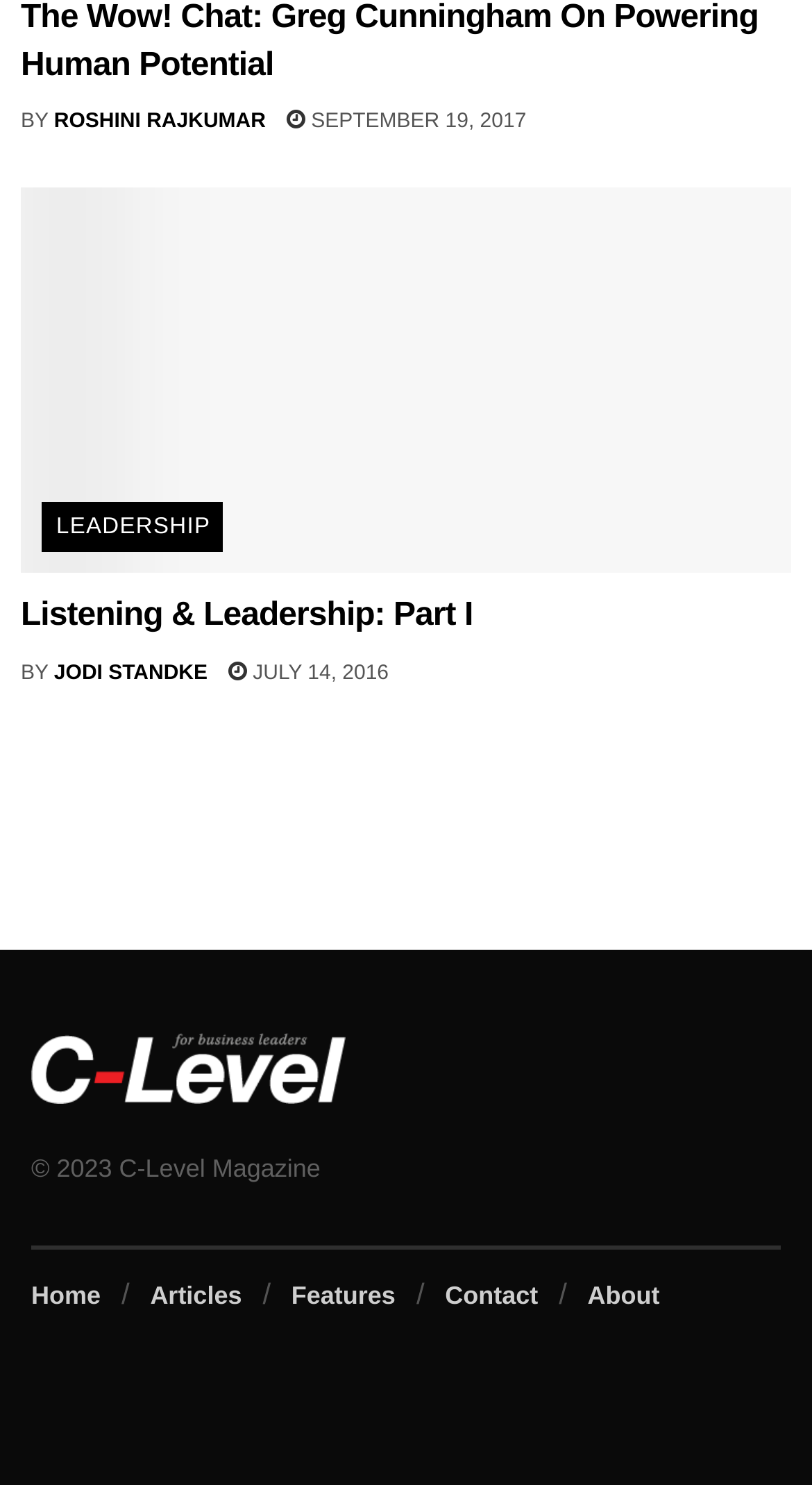Given the description of the UI element: "parent_node: © 2023 C-Level Magazine", predict the bounding box coordinates in the form of [left, top, right, bottom], with each value being a float between 0 and 1.

[0.038, 0.696, 0.962, 0.744]